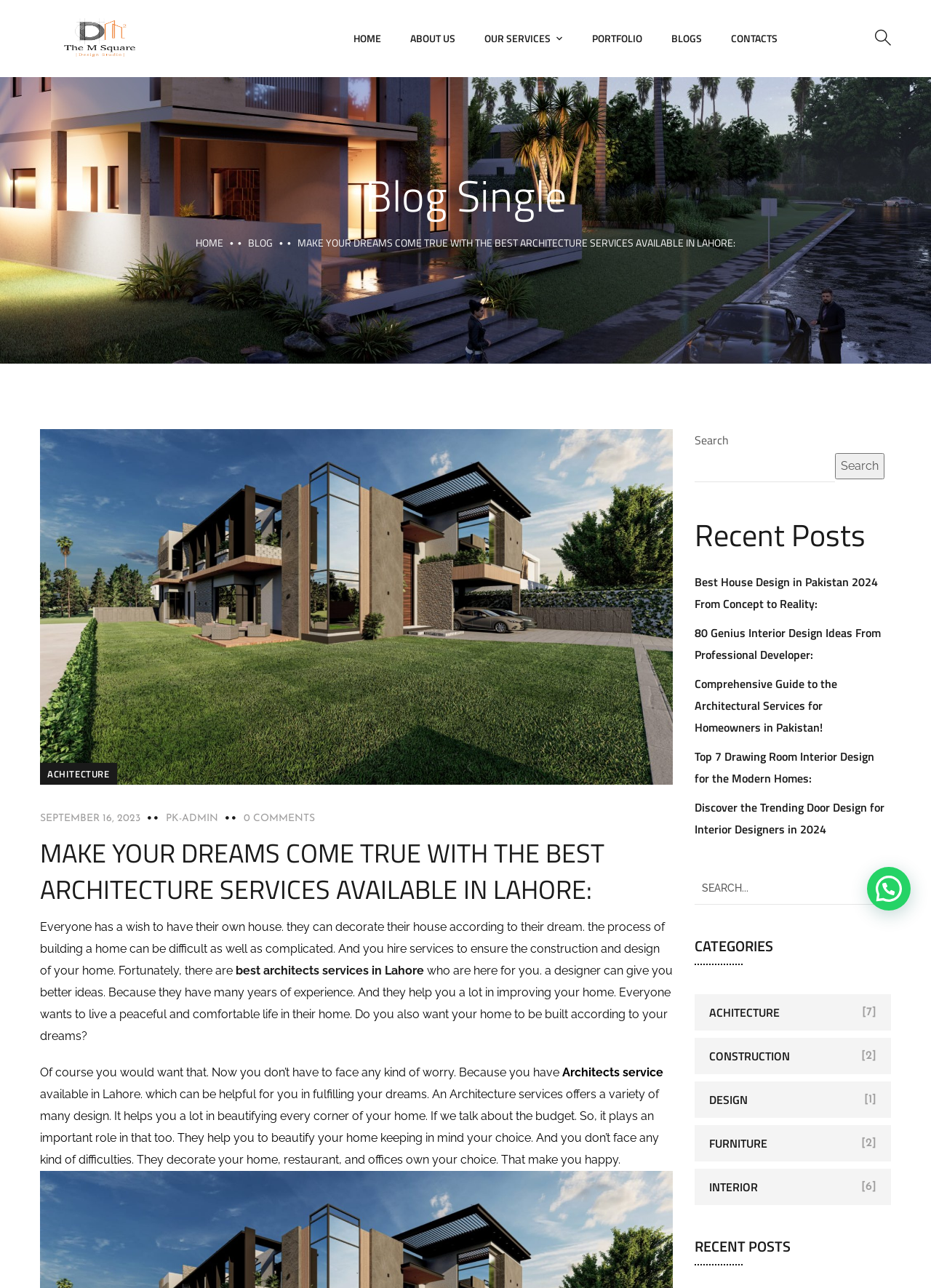Explain the features and main sections of the webpage comprehensively.

This webpage is about architecture services, specifically in Lahore. At the top, there is a logo and a navigation menu with links to "HOME", "ABOUT US", "OUR SERVICES", "PORTFOLIO", "BLOGS", and "CONTACTS". Below the navigation menu, there is a heading "Blog Single" and a subheading "MAKE YOUR DREAMS COME TRUE WITH THE BEST ARCHITECTURE SERVICES AVAILABLE IN LAHORE:". 

The main content of the webpage is an article discussing the importance of hiring architecture services to build a dream home. The article explains that the process of building a home can be difficult and complicated, but with the help of experienced architects, one can get better ideas and improve their home. The article also mentions that architecture services can help with beautifying every corner of the home, keeping in mind the client's budget and choice.

On the right side of the webpage, there is a search bar and a section titled "Recent Posts" with links to several articles related to architecture and interior design, such as "Best House Design in Pakistan 2024 From Concept to Reality" and "Top 7 Drawing Room Interior Design for the Modern Homes". Below the "Recent Posts" section, there is a section titled "CATEGORIES" with links to categories such as "ACHITECTURE", "CONSTRUCTION", "DESIGN", "FURNITURE", and "INTERIOR", each with a number of posts in parentheses.